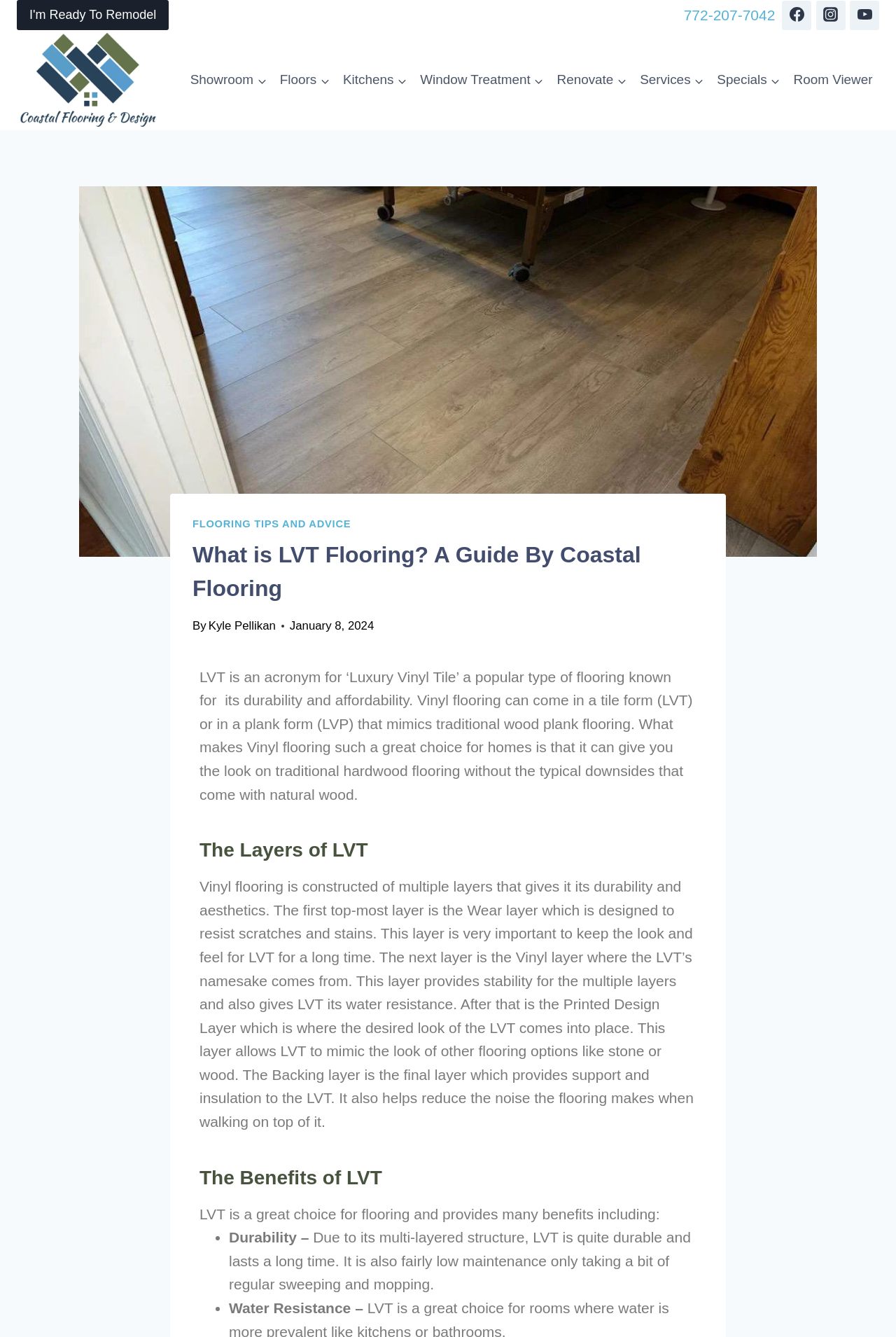What is the name of the company that wrote this guide?
Use the information from the image to give a detailed answer to the question.

I found the answer by looking at the logo and text on the webpage, which indicates that the guide was written by Coastal Flooring and Design Center.